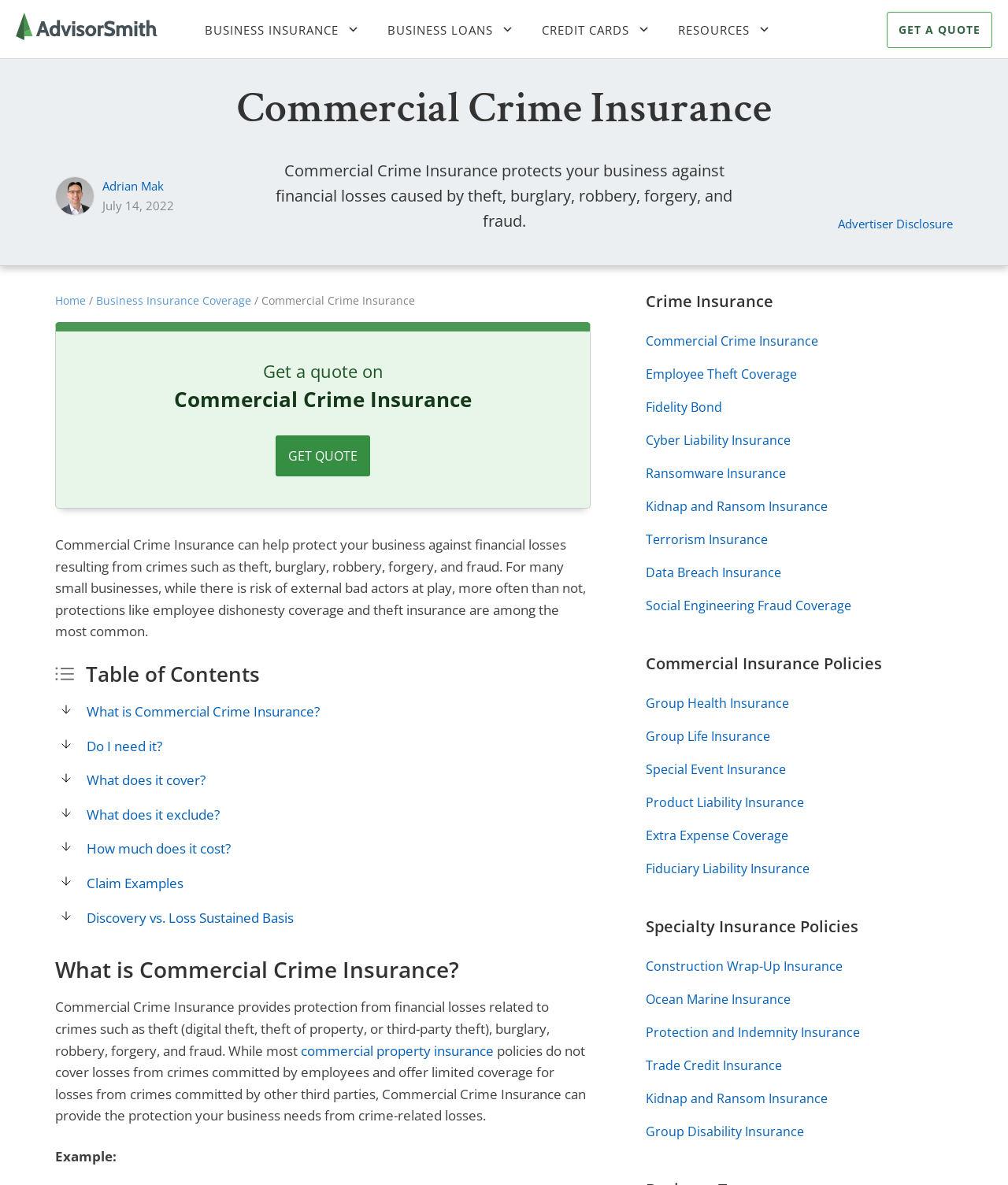What is the author of the webpage's content?
From the image, respond using a single word or phrase.

Adrian Mak